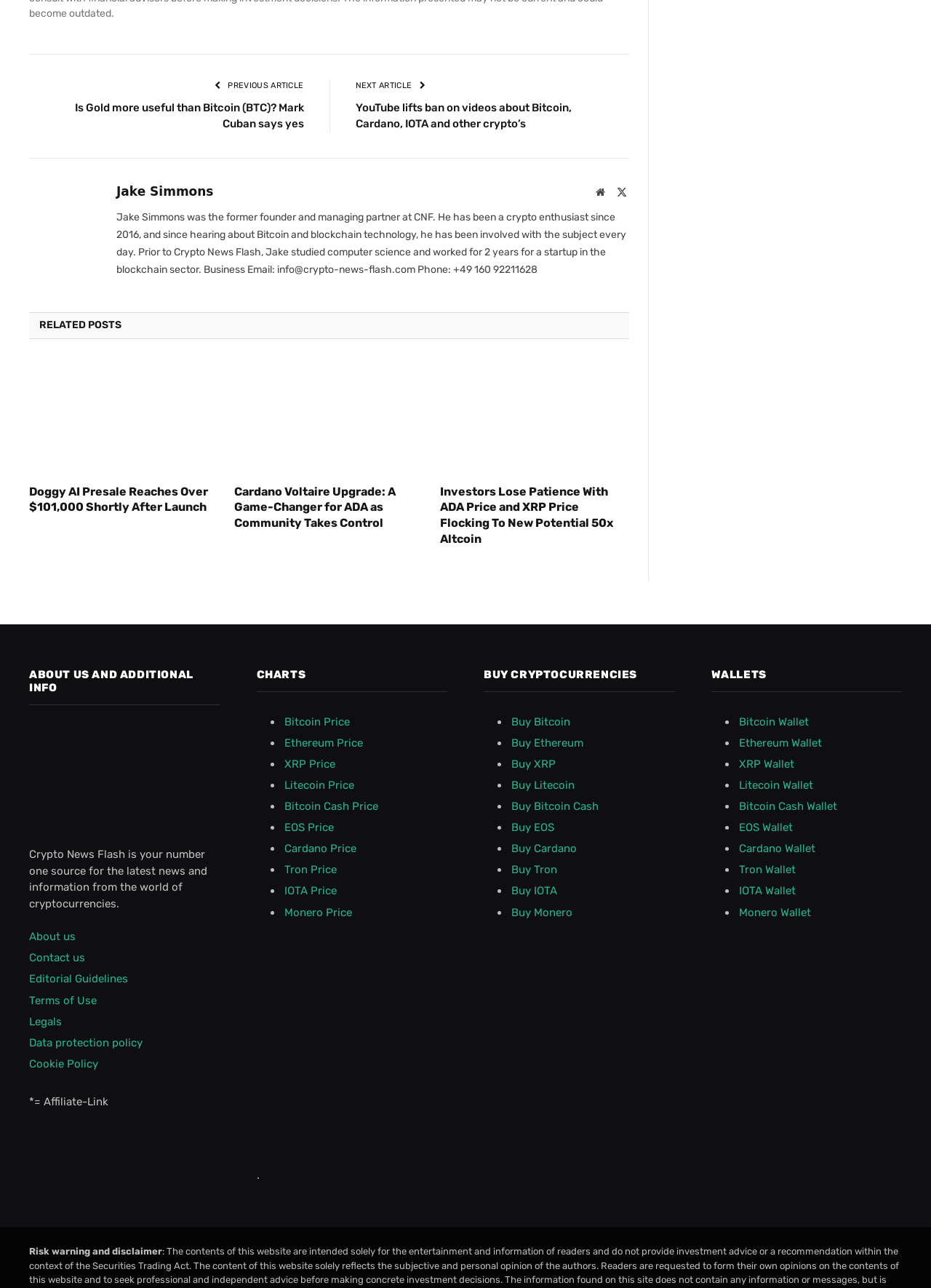Provide the bounding box coordinates of the section that needs to be clicked to accomplish the following instruction: "Buy Ethereum."

[0.549, 0.572, 0.627, 0.582]